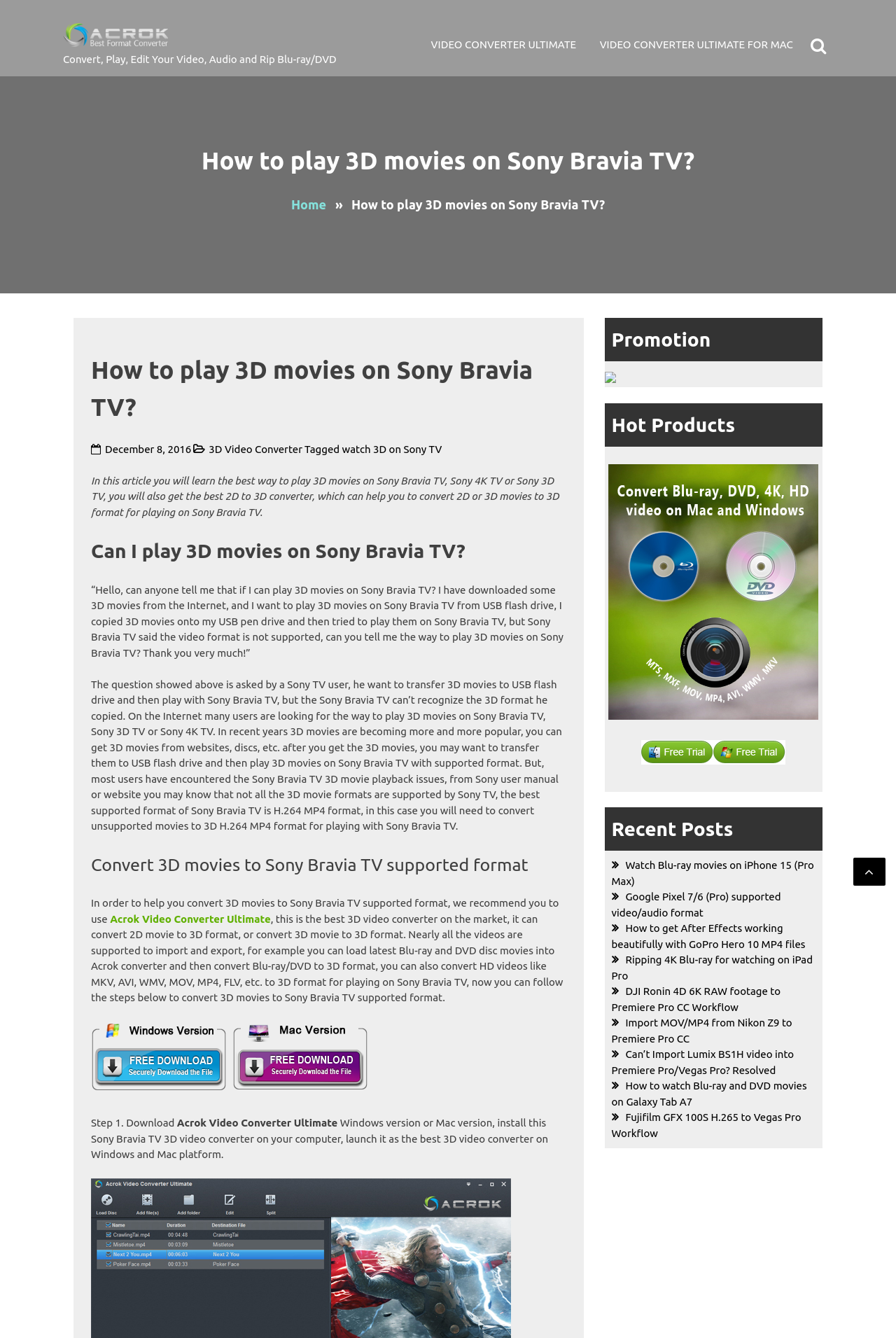Determine the bounding box coordinates in the format (top-left x, top-left y, bottom-right x, bottom-right y). Ensure all values are floating point numbers between 0 and 1. Identify the bounding box of the UI element described by: Acrok Video Converter Ultimate

[0.123, 0.682, 0.302, 0.691]